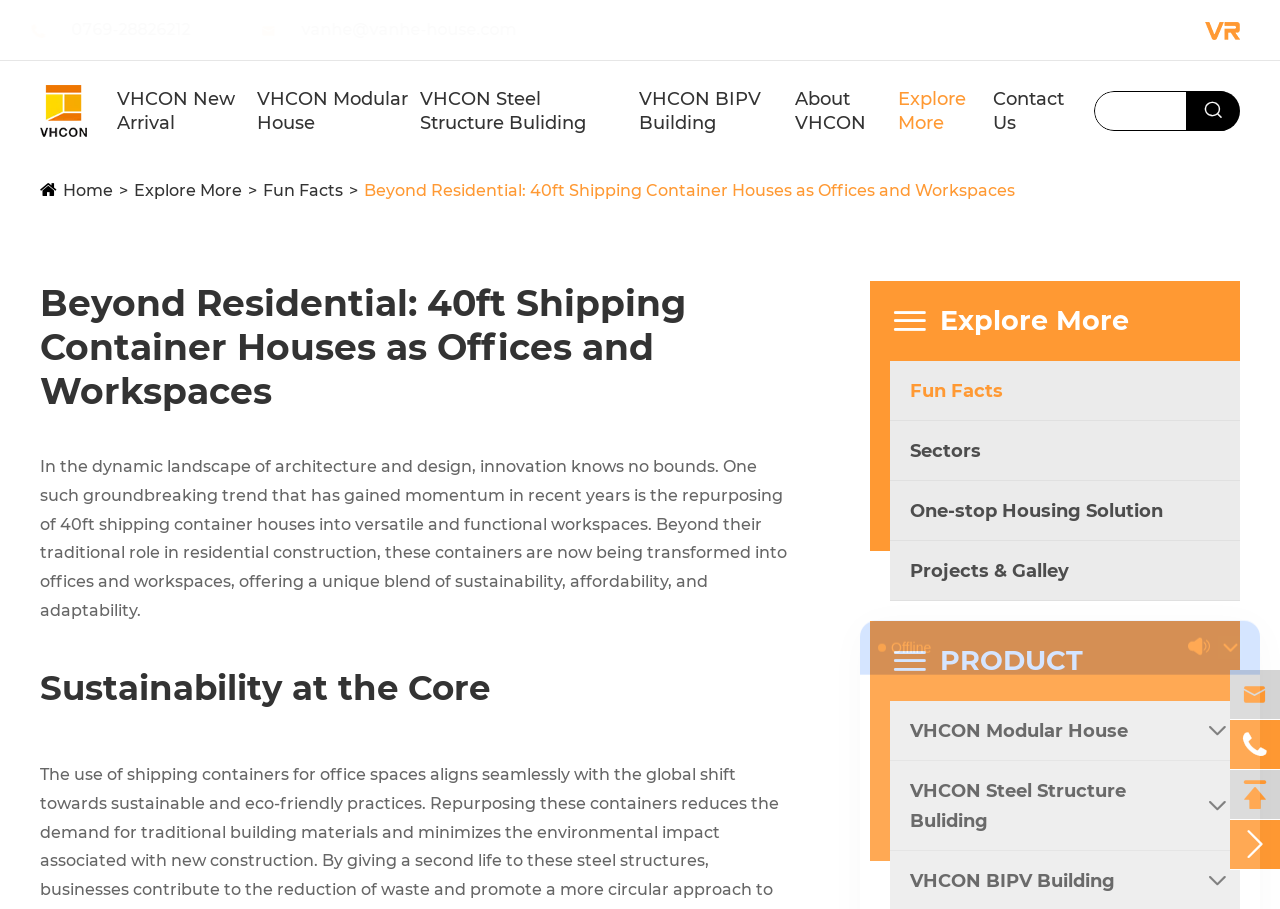Can you identify the bounding box coordinates of the clickable region needed to carry out this instruction: 'Click the contact us link'? The coordinates should be four float numbers within the range of 0 to 1, stated as [left, top, right, bottom].

[0.776, 0.096, 0.831, 0.149]